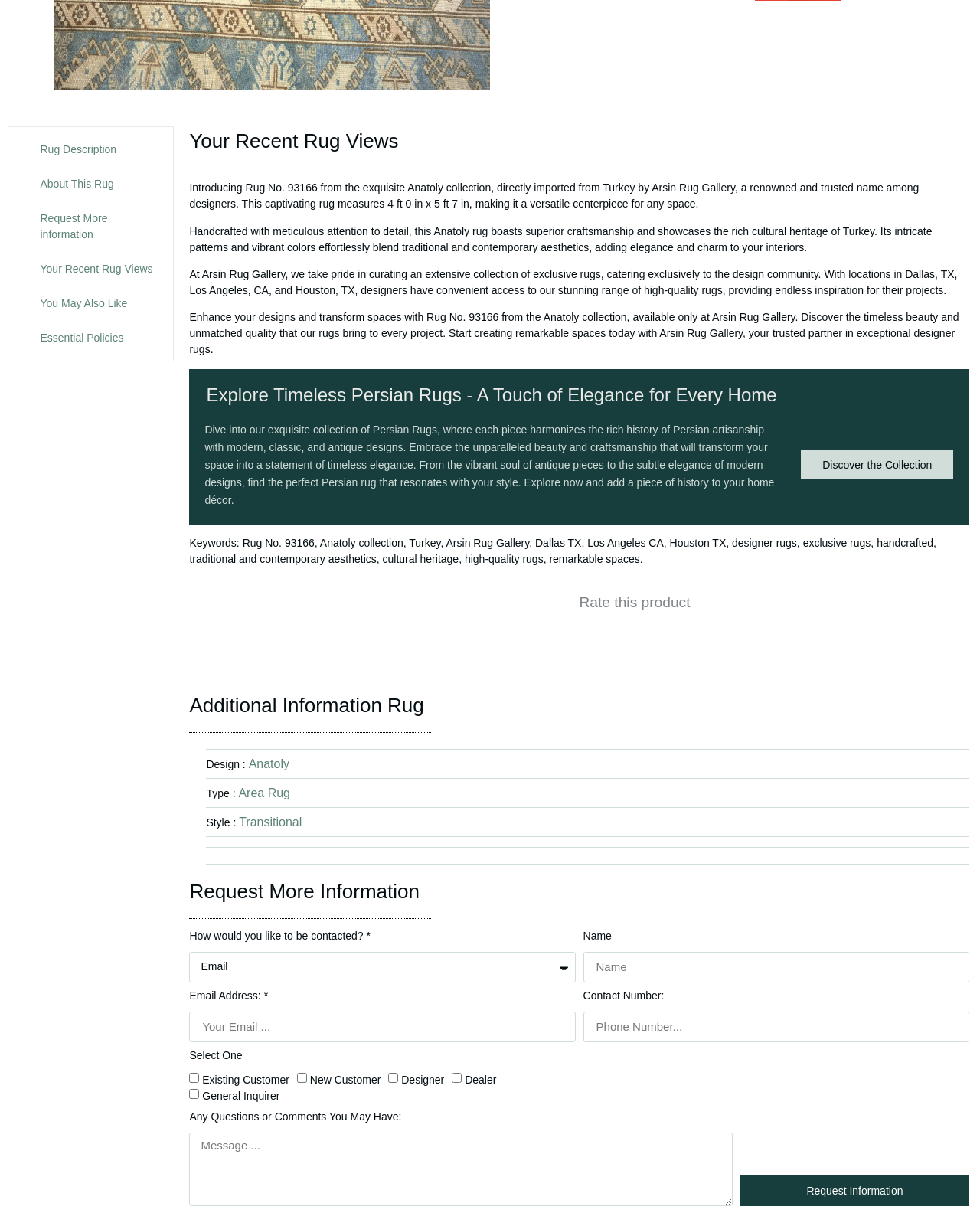Please examine the image and provide a detailed answer to the question: How can I request more information about the rug?

To request more information about the rug, I can fill out the form provided, which includes fields for name, email address, contact number, and any questions or comments I may have.